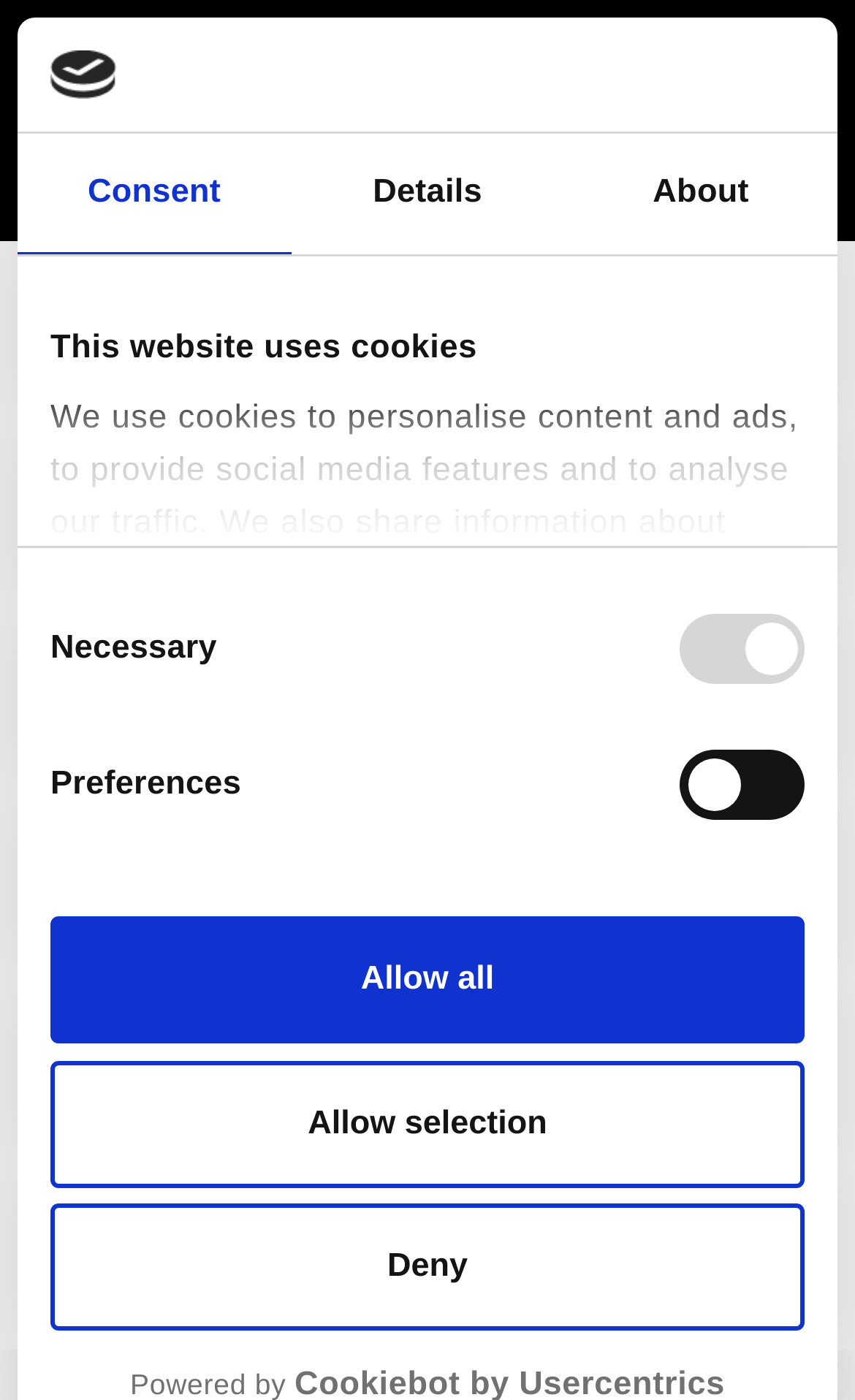Identify the bounding box for the UI element that is described as follows: "alt="Royal Academy of Engineering Logo"".

[0.038, 0.056, 0.449, 0.086]